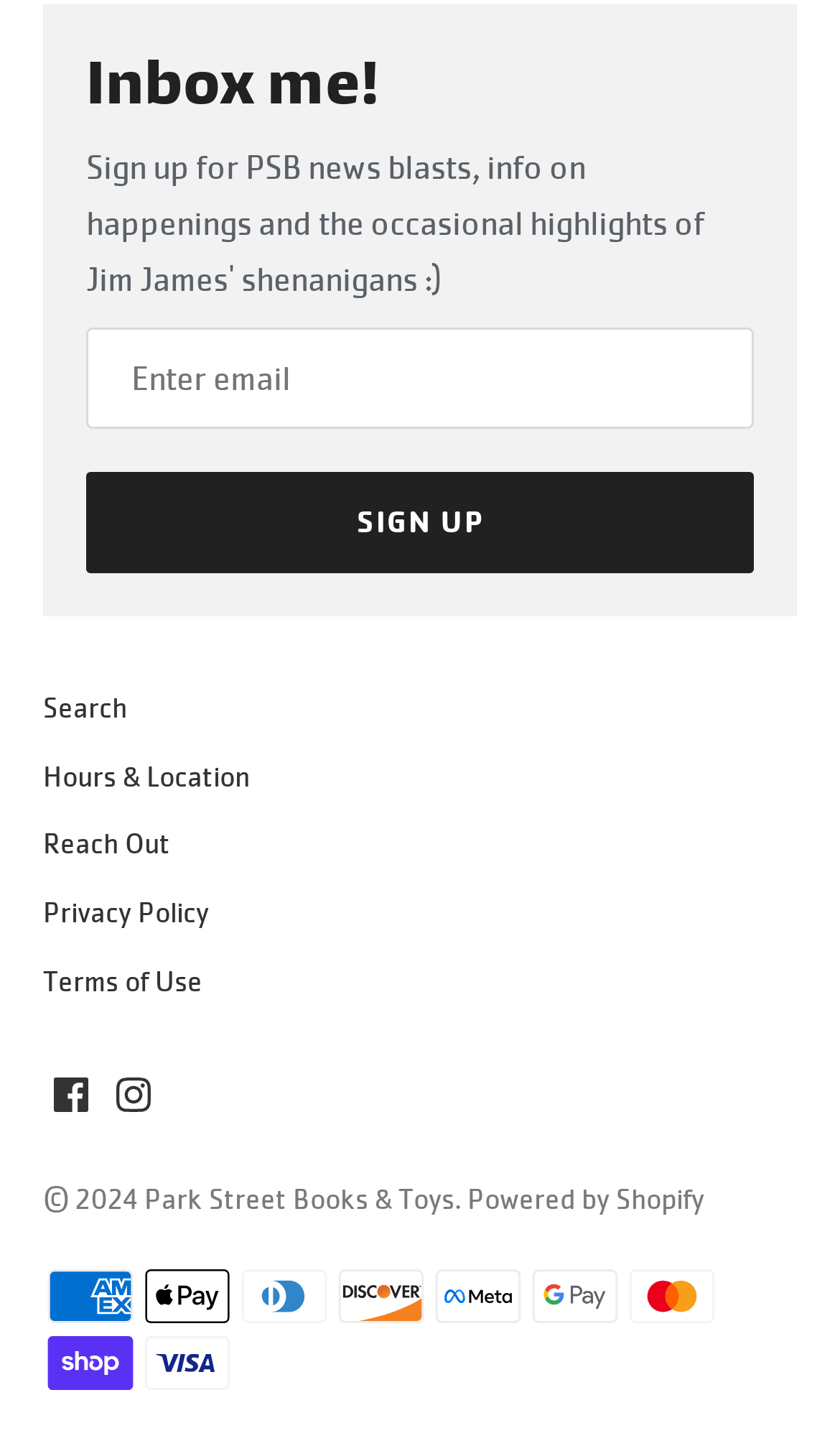Please locate the clickable area by providing the bounding box coordinates to follow this instruction: "Sign up".

[0.103, 0.327, 0.897, 0.397]